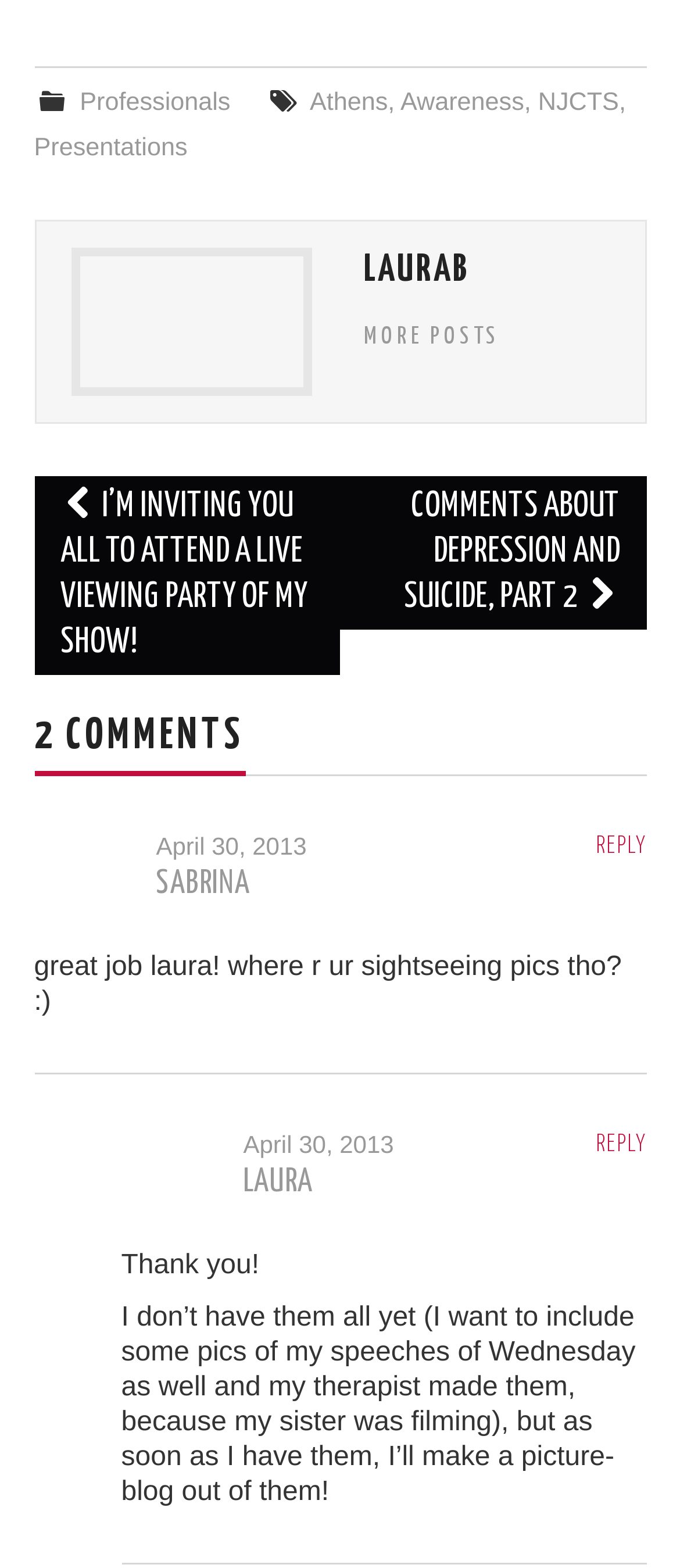Please find the bounding box coordinates in the format (top-left x, top-left y, bottom-right x, bottom-right y) for the given element description. Ensure the coordinates are floating point numbers between 0 and 1. Description: More Posts

[0.535, 0.207, 0.735, 0.223]